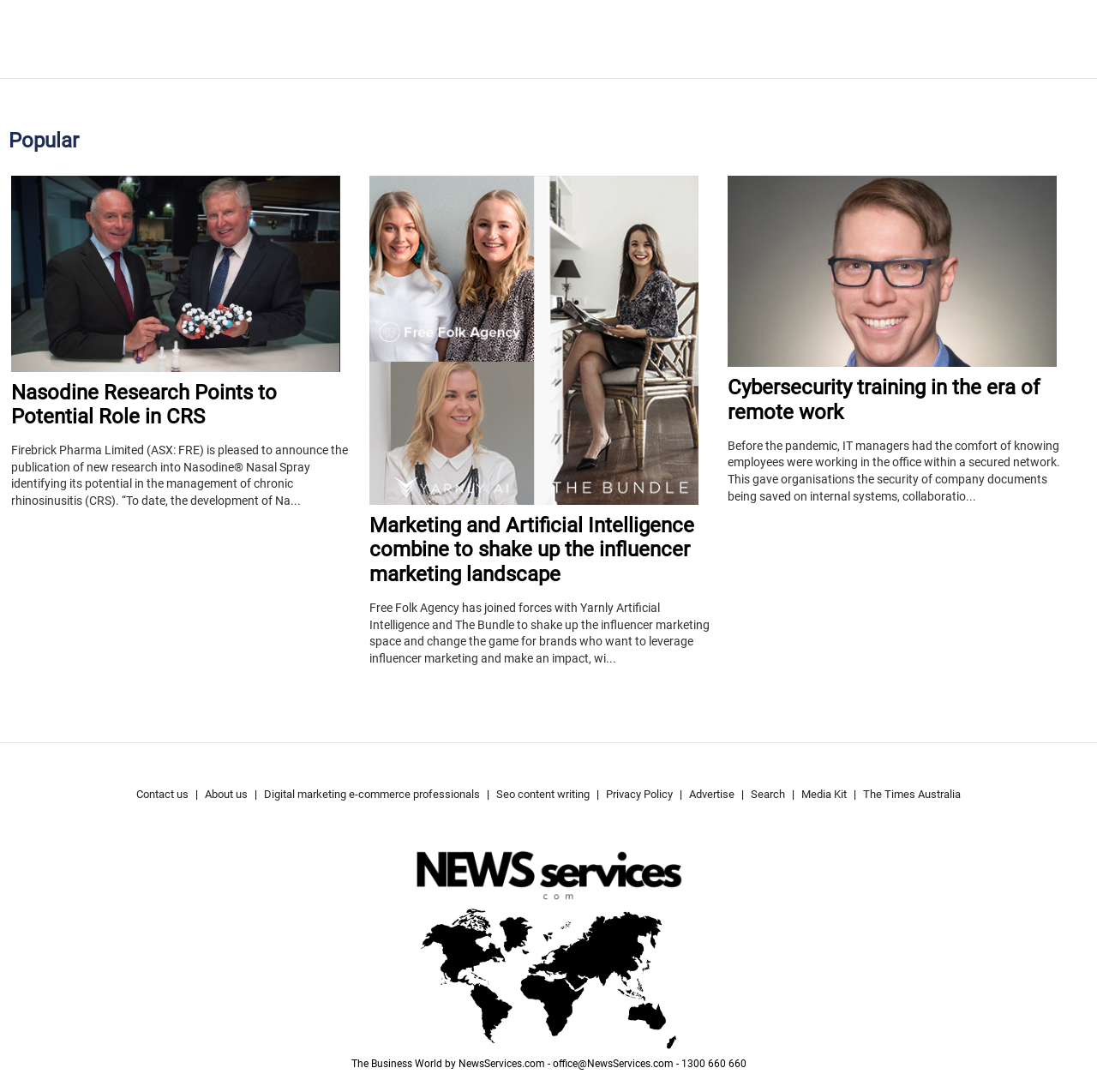Identify the bounding box coordinates of the area you need to click to perform the following instruction: "Read about 'Marketing and Artificial Intelligence combine to shake up the influencer marketing landscape'".

[0.337, 0.47, 0.633, 0.537]